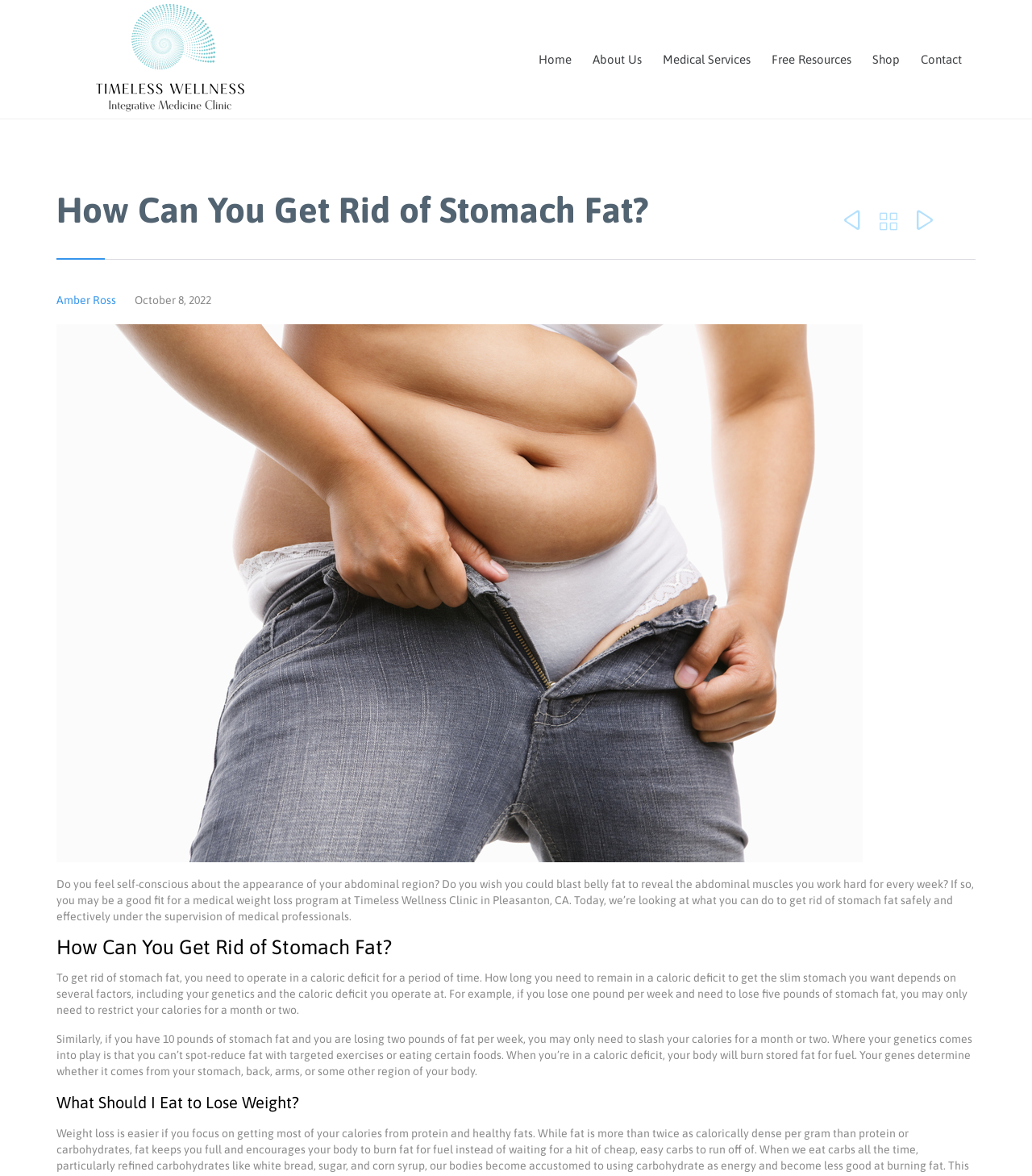Please identify the bounding box coordinates of where to click in order to follow the instruction: "Go to the Home page".

[0.515, 0.042, 0.561, 0.061]